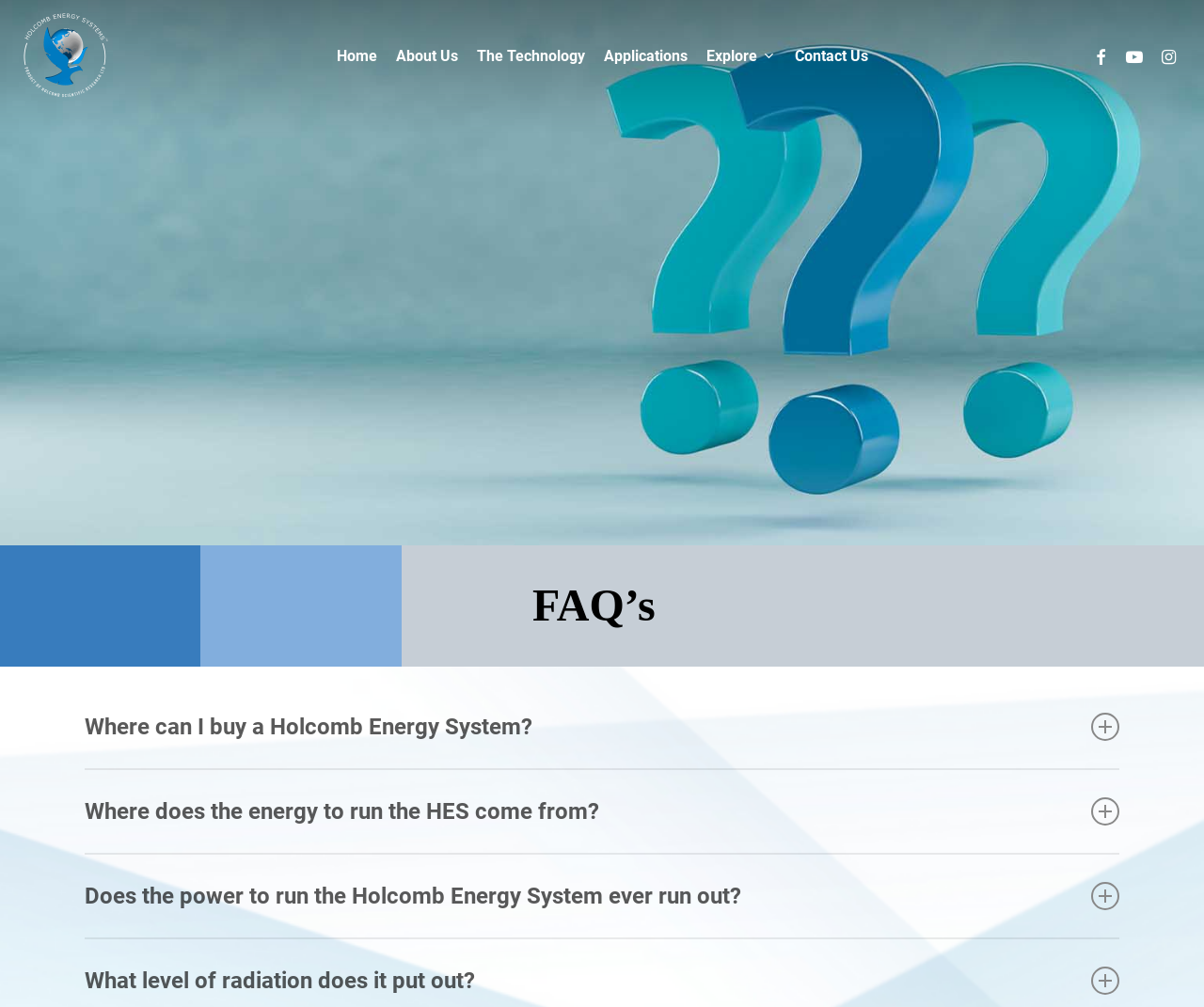Can you find the bounding box coordinates for the element to click on to achieve the instruction: "Click on Home"?

[0.271, 0.048, 0.321, 0.064]